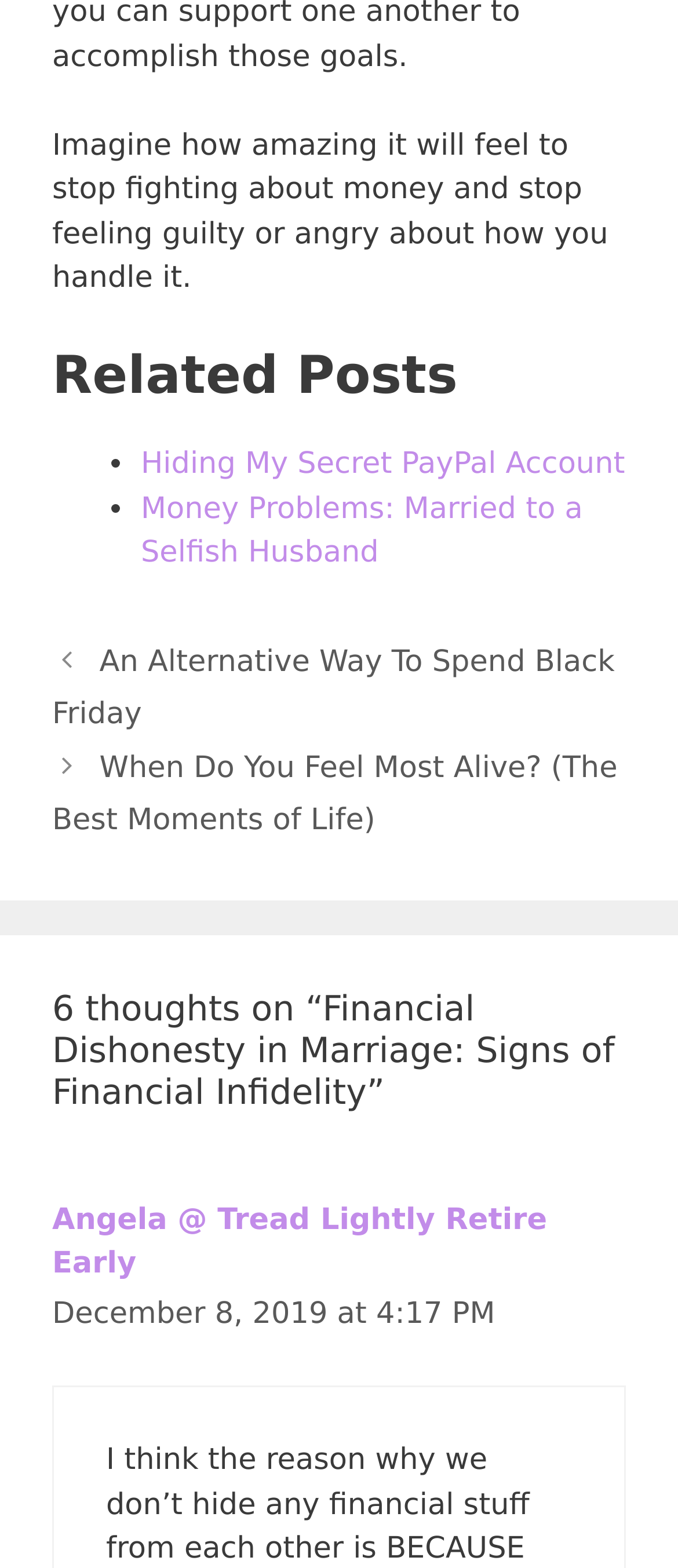From the screenshot, find the bounding box of the UI element matching this description: "Hiding My Secret PayPal Account". Supply the bounding box coordinates in the form [left, top, right, bottom], each a float between 0 and 1.

[0.208, 0.284, 0.922, 0.306]